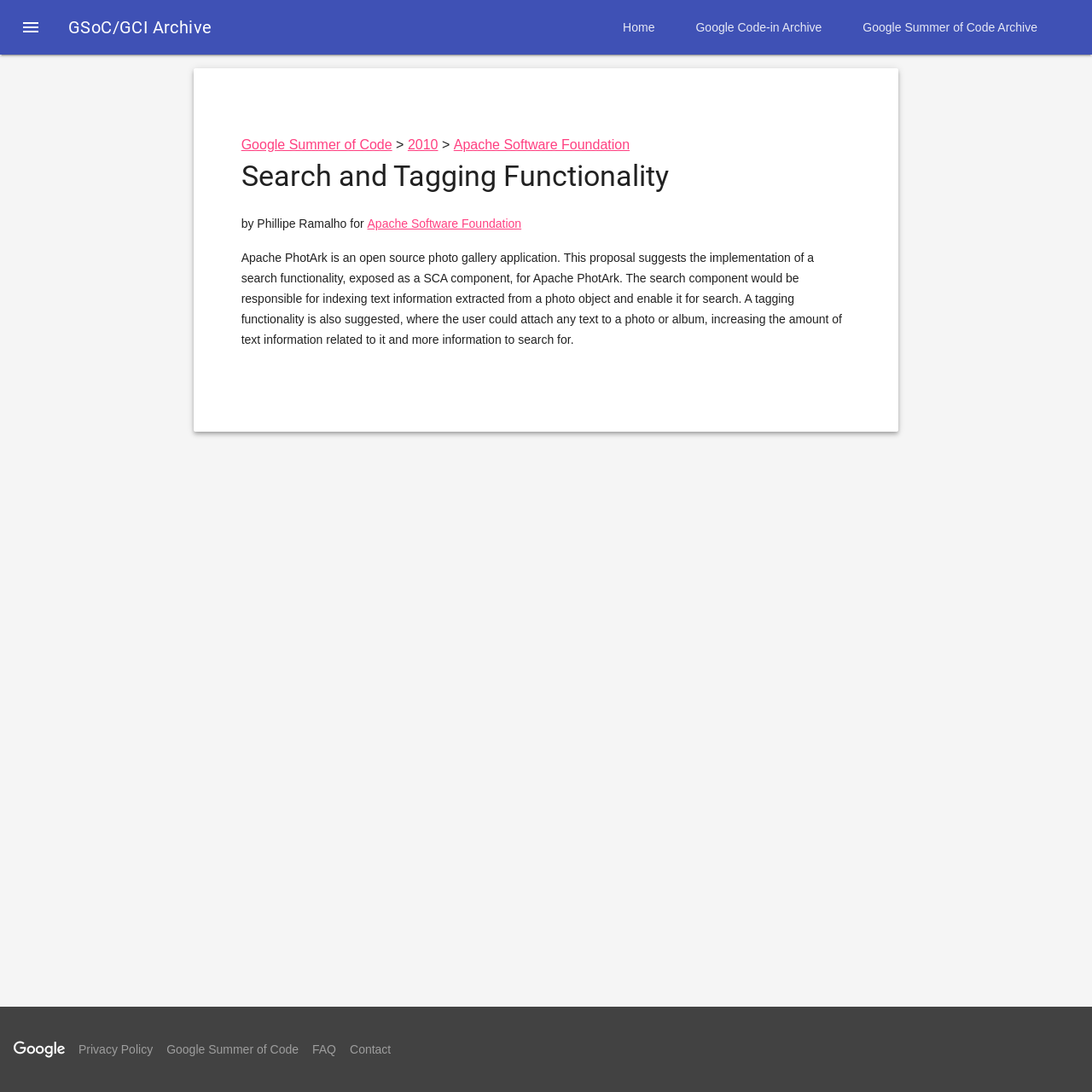What is the name of the organization?
Please use the visual content to give a single word or phrase answer.

Apache Software Foundation